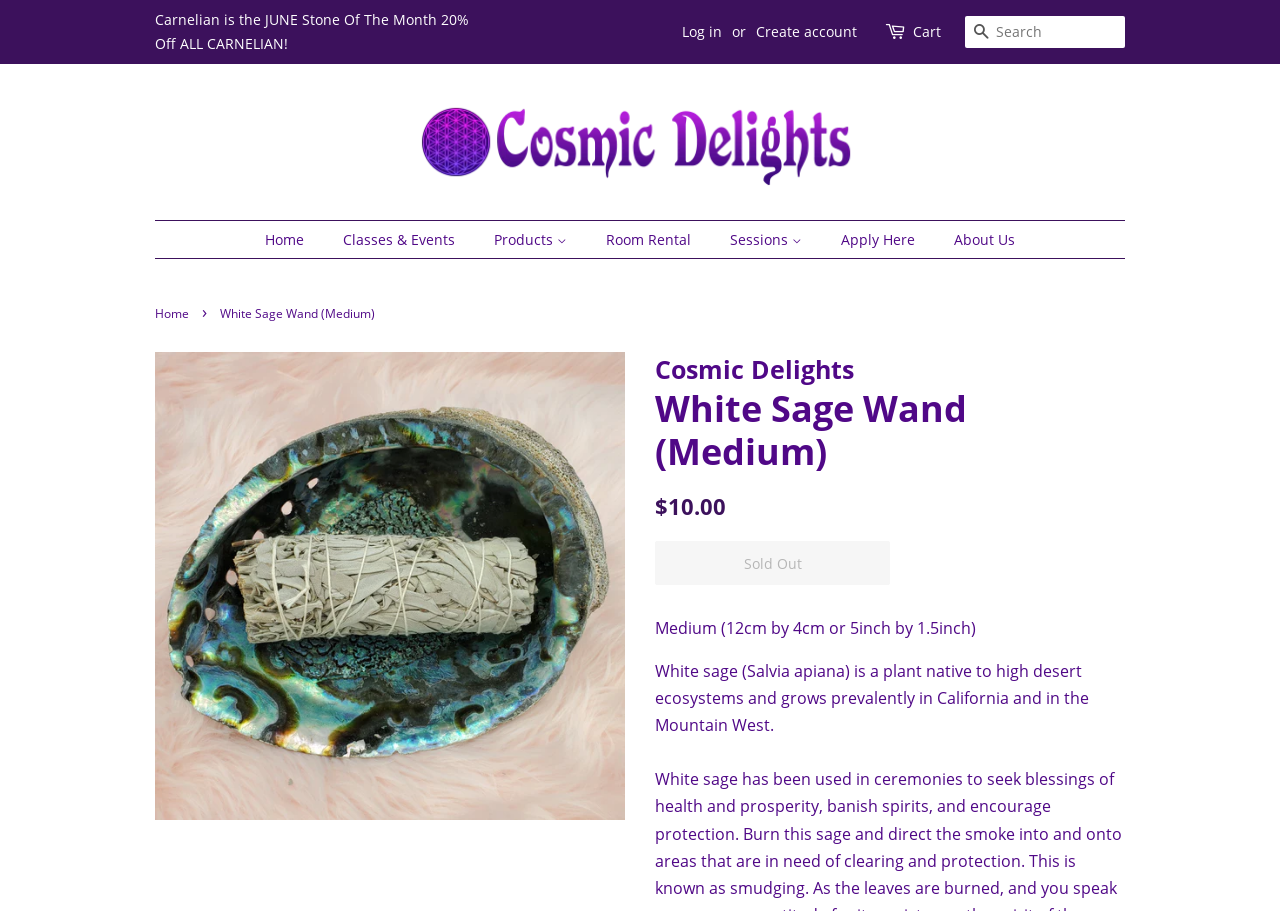Please find the bounding box coordinates of the element that must be clicked to perform the given instruction: "Create a new account". The coordinates should be four float numbers from 0 to 1, i.e., [left, top, right, bottom].

[0.591, 0.024, 0.67, 0.045]